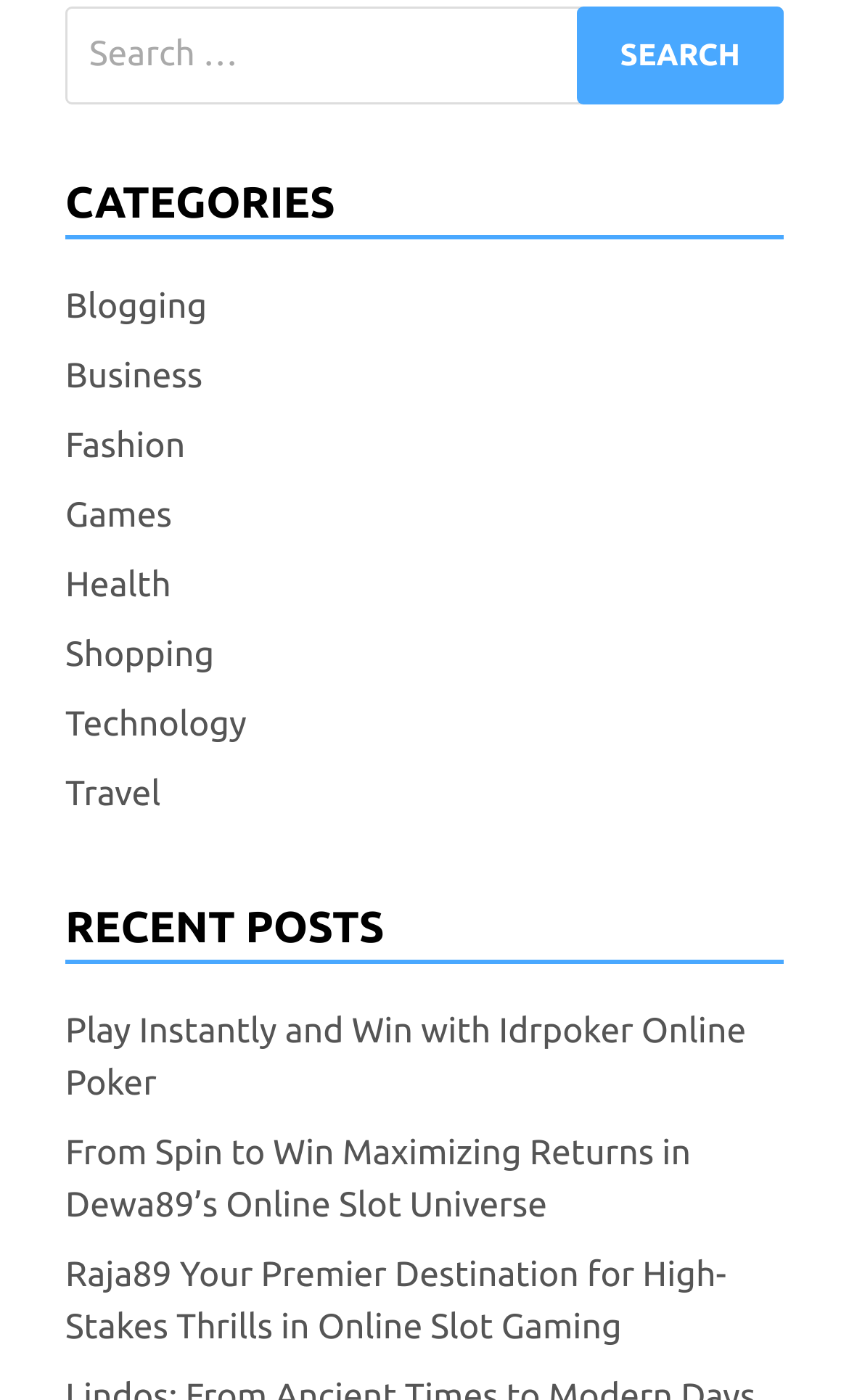How many categories are listed on the webpage?
Using the image as a reference, deliver a detailed and thorough answer to the question.

I counted the number of link elements under the 'CATEGORIES' heading and found 9 links with text 'Blogging', 'Business', 'Fashion', 'Games', 'Health', 'Shopping', 'Technology', and 'Travel'.